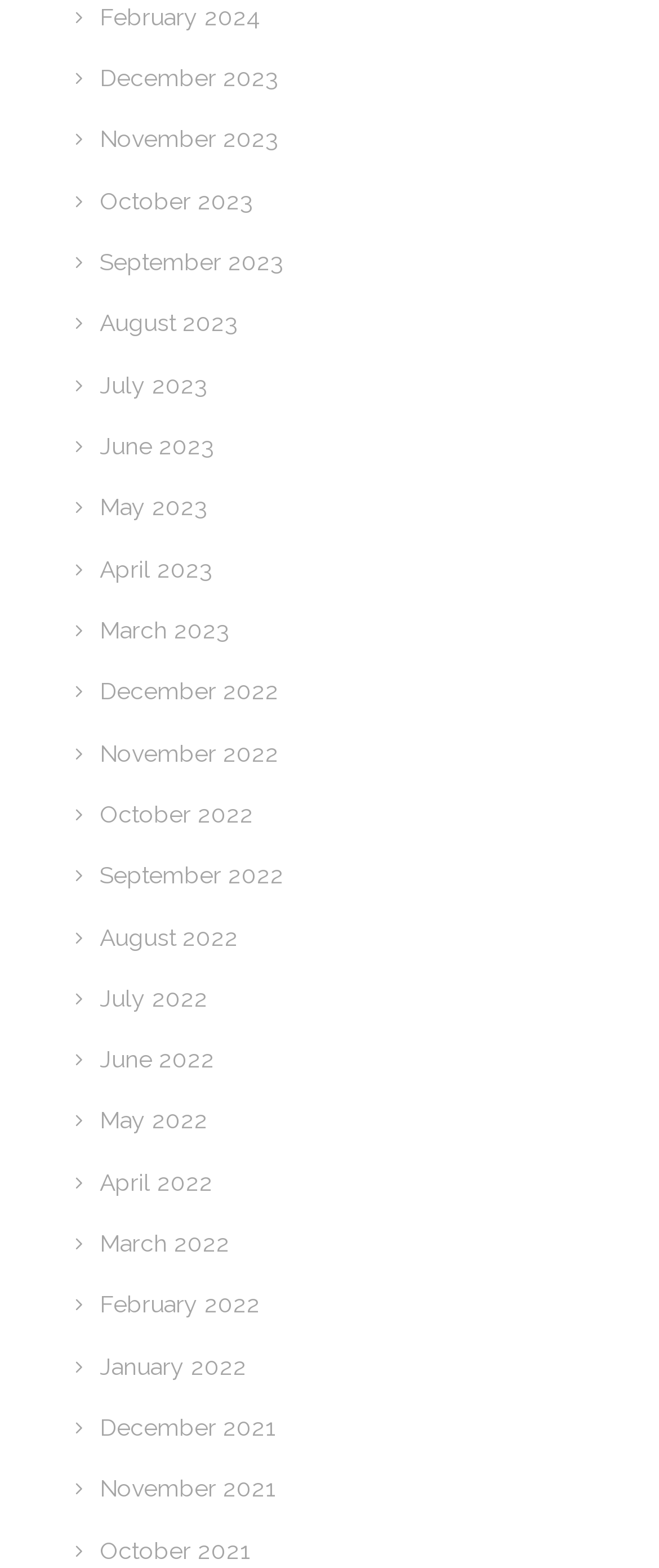Please identify the coordinates of the bounding box for the clickable region that will accomplish this instruction: "browse November 2023".

[0.151, 0.08, 0.423, 0.097]